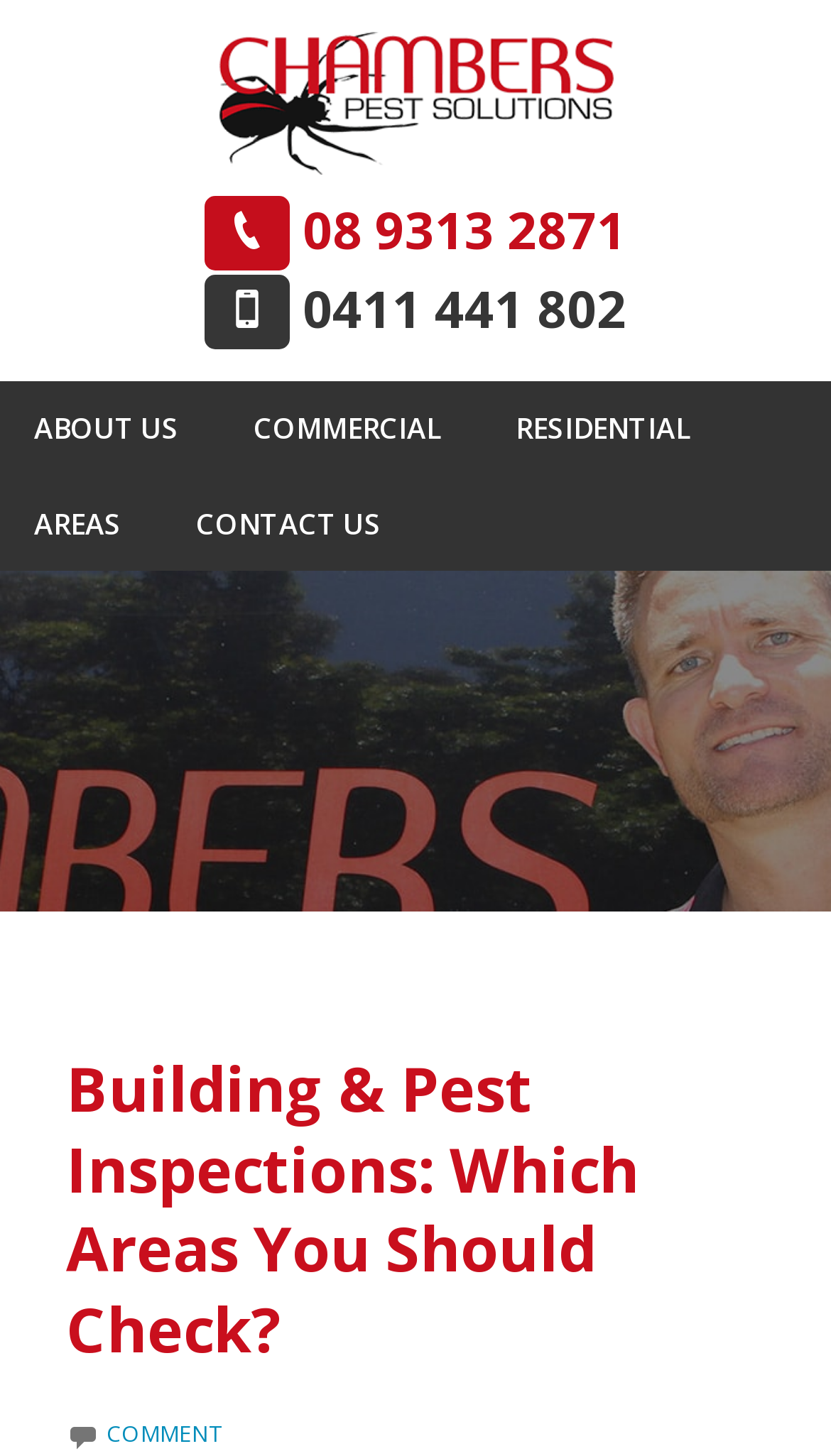Please locate and retrieve the main header text of the webpage.

Building & Pest Inspections: Which Areas You Should Check?